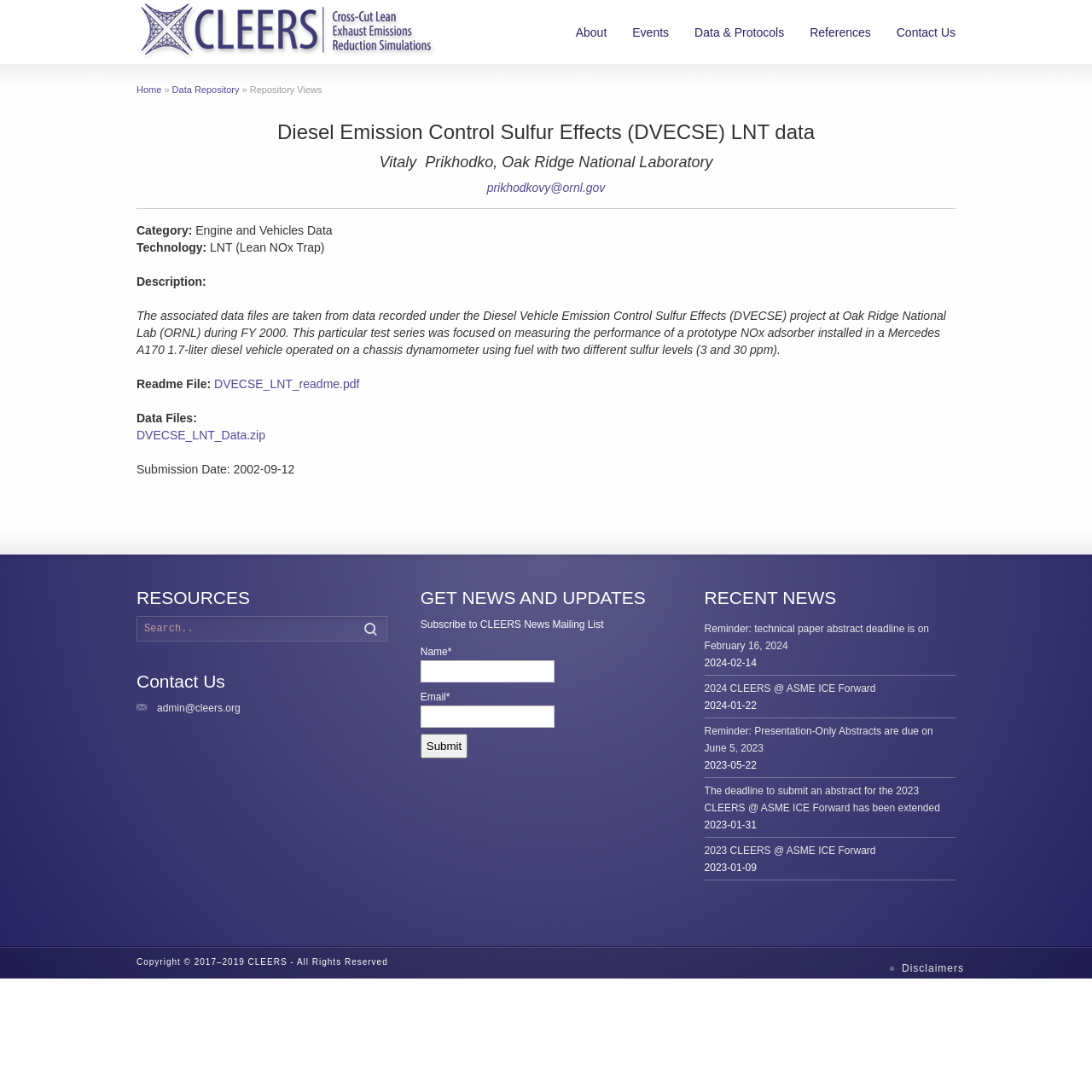Locate the bounding box coordinates of the area you need to click to fulfill this instruction: 'Contact admin@cleers.org'. The coordinates must be in the form of four float numbers ranging from 0 to 1: [left, top, right, bottom].

[0.125, 0.643, 0.22, 0.654]